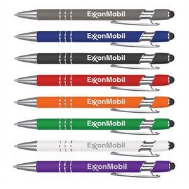Generate an elaborate caption for the given image.

The image features a collection of stylus pens branded with "ExxonMobil." Arranged in a row, the pens showcase a variety of vibrant colors, including gray, blue, red, orange, green, purple, and white. Each pen is meticulously designed with a sleek metallic clip and decorative stripes that add a touch of elegance. These pens are not only functional for writing but also integrate a stylus tip, making them versatile for touchscreen devices. This promotional product serves as an excellent marketing tool, combining practicality with brand visibility, appealing to a wide audience looking for quality office supplies.